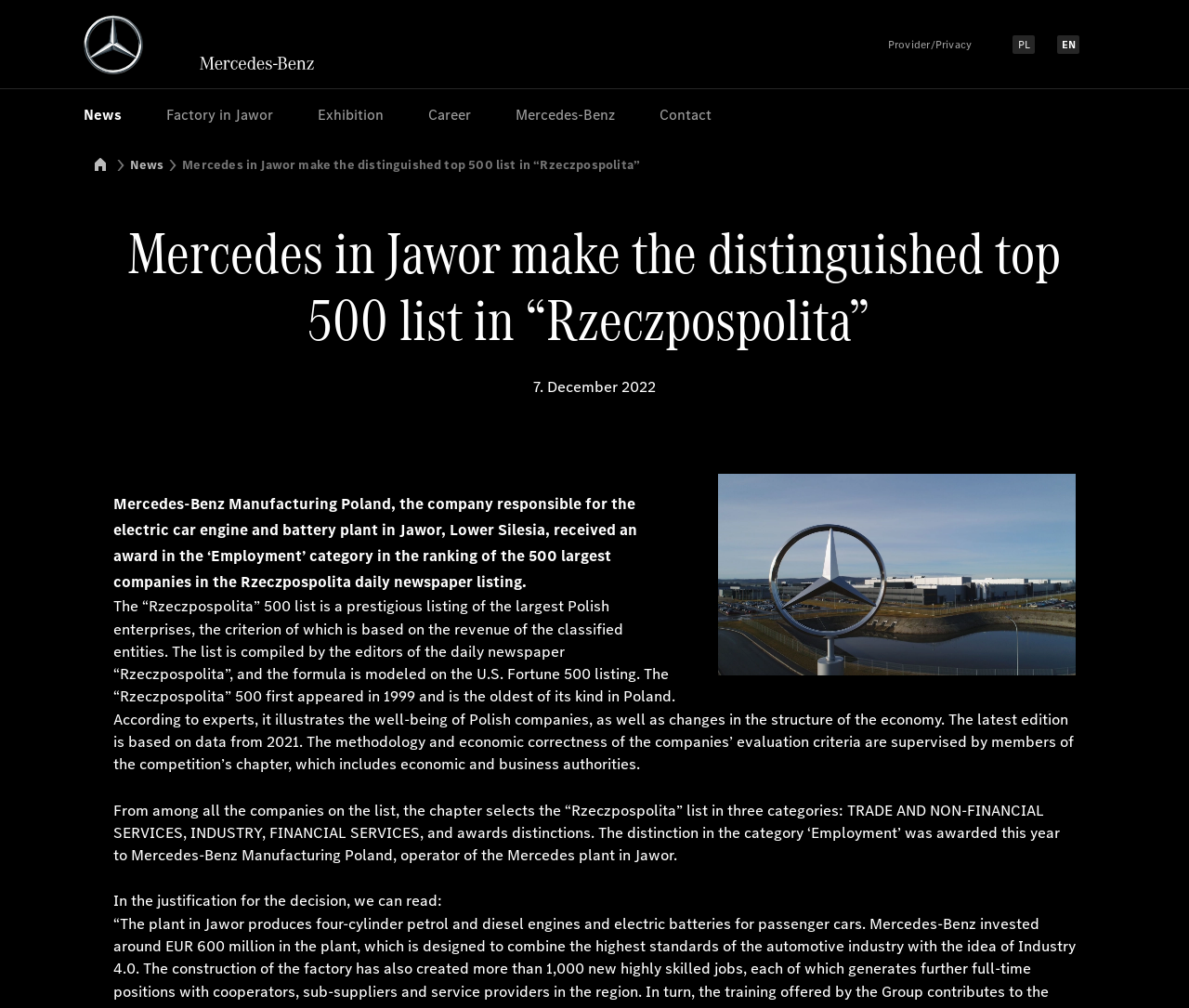Please locate the bounding box coordinates of the element's region that needs to be clicked to follow the instruction: "View Mercedes-Benz Manufacturing Poland". The bounding box coordinates should be provided as four float numbers between 0 and 1, i.e., [left, top, right, bottom].

[0.078, 0.155, 0.093, 0.175]